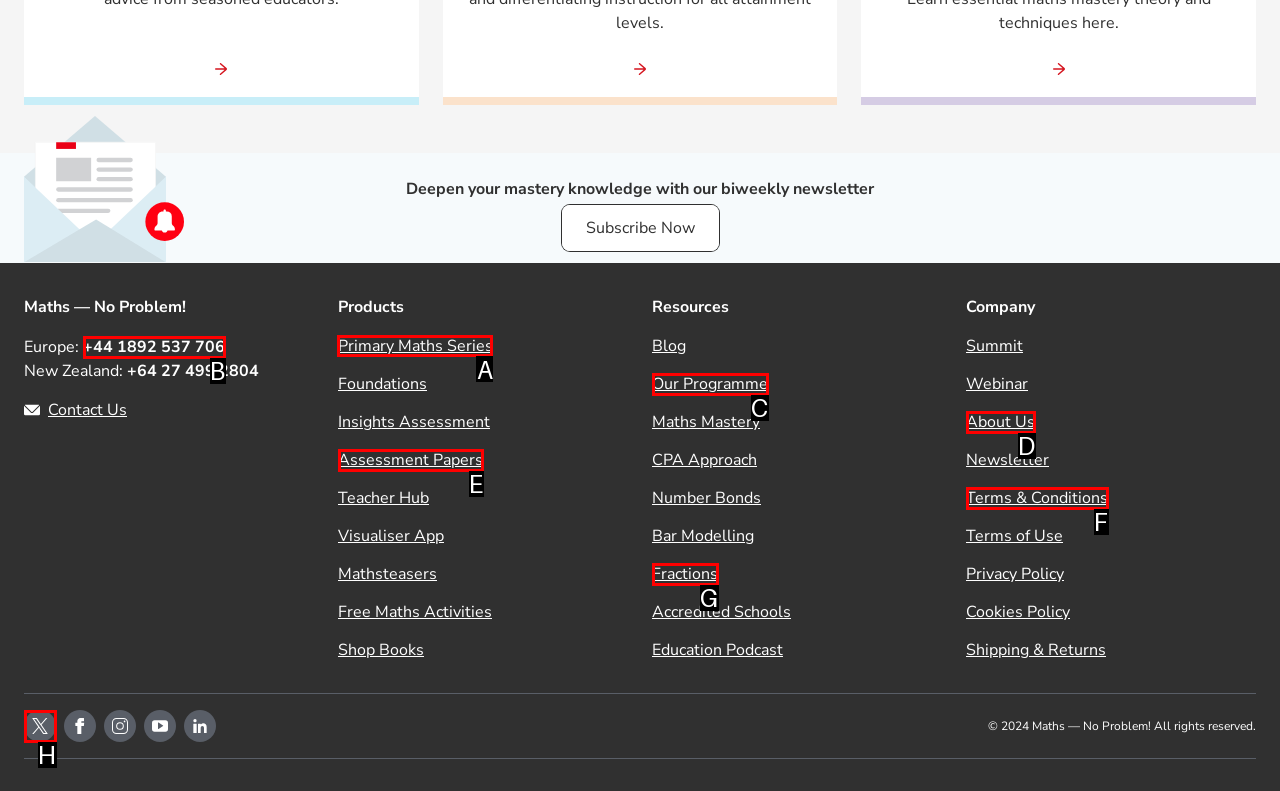Choose the letter of the UI element necessary for this task: View Primary Maths Series
Answer with the correct letter.

A